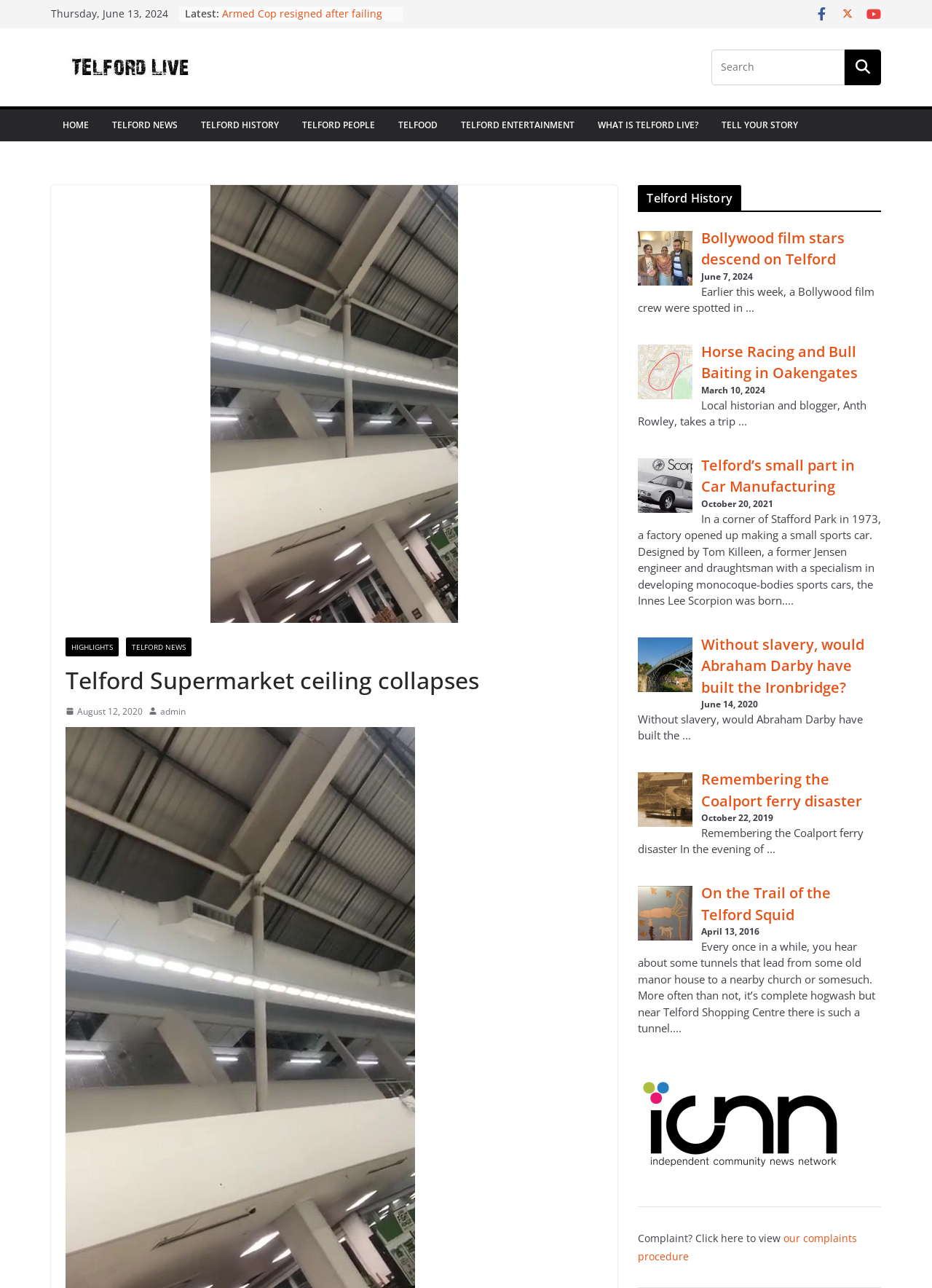Please predict the bounding box coordinates of the element's region where a click is necessary to complete the following instruction: "Contact Greenplan for a free trial". The coordinates should be represented by four float numbers between 0 and 1, i.e., [left, top, right, bottom].

None